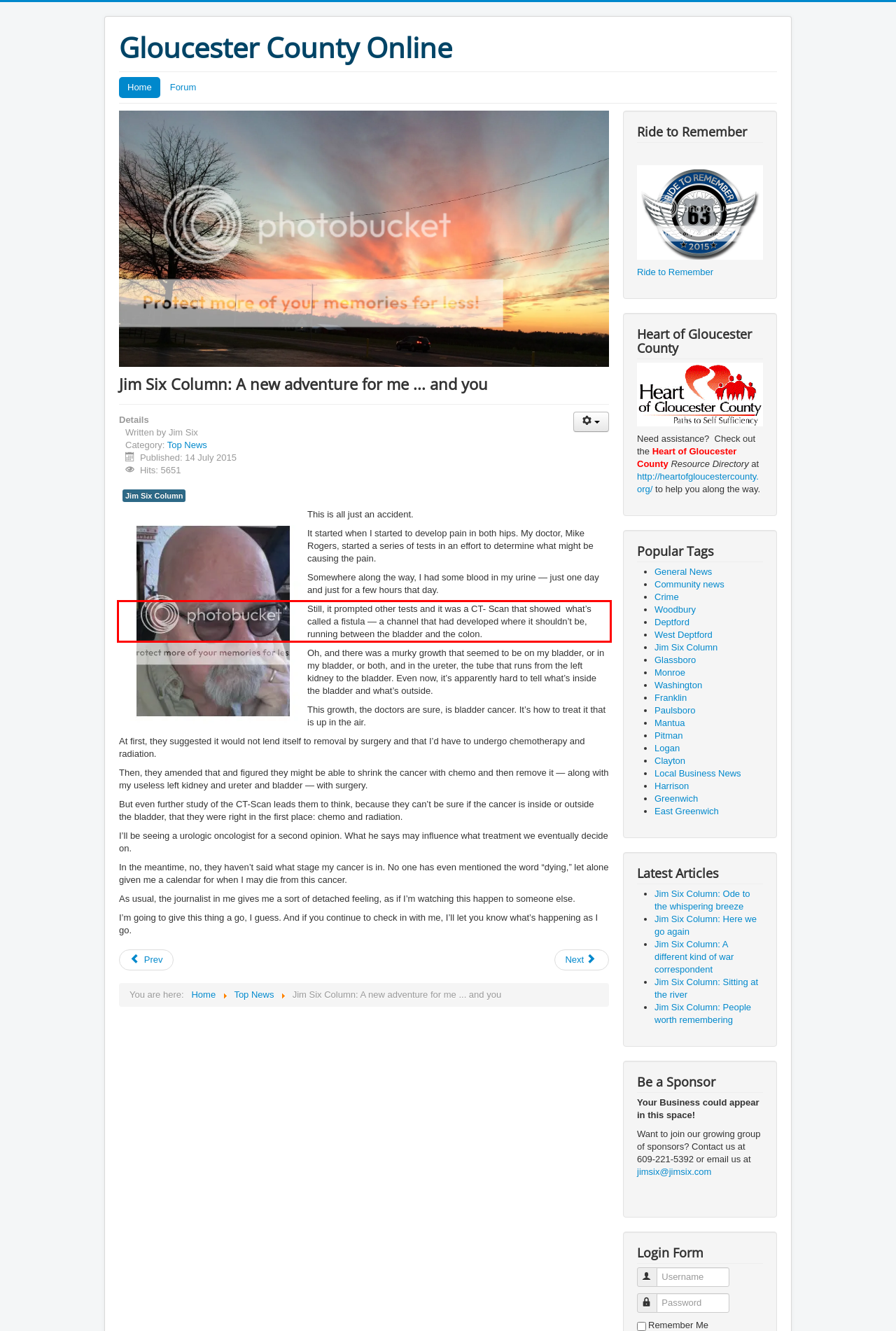Given a screenshot of a webpage containing a red bounding box, perform OCR on the text within this red bounding box and provide the text content.

Still, it prompted other tests and it was a CT- Scan that showed what’s called a fistula — a channel that had developed where it shouldn’t be, running between the bladder and the colon.